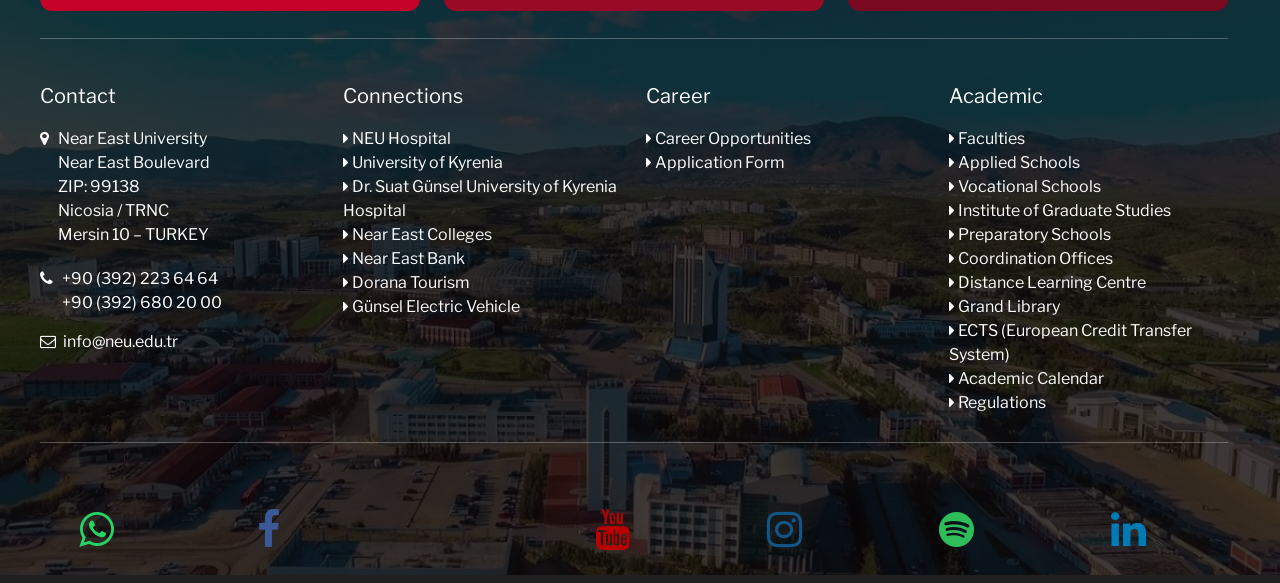What is the phone number of the university?
Please provide a detailed and thorough answer to the question.

The phone number can be found in the contact information section, where it is written as '+90 (392) 223 64 64'.